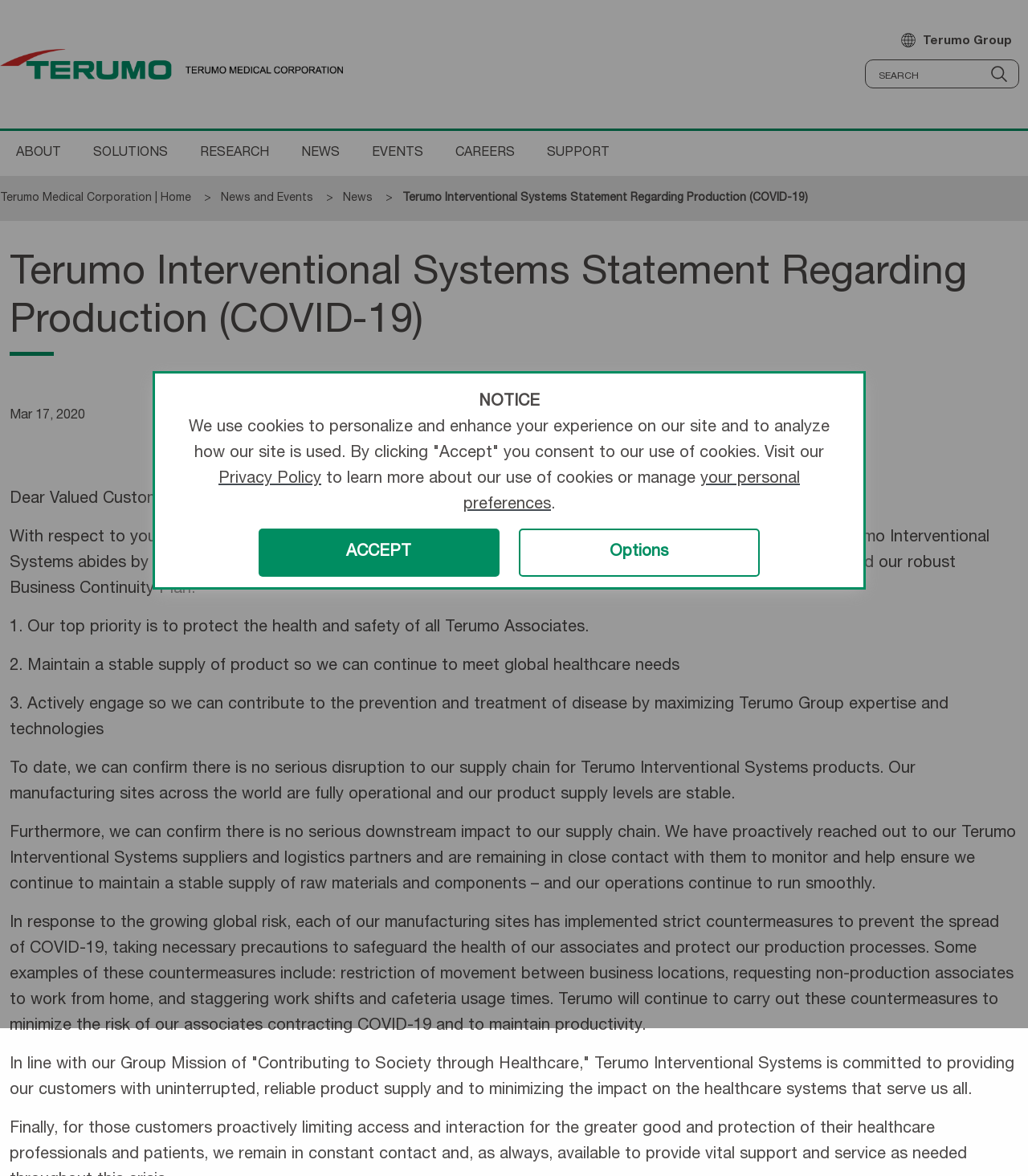What is the company's top priority?
Please interpret the details in the image and answer the question thoroughly.

According to the webpage, the company's top priority is to protect the health and safety of all Terumo Associates, as stated in the first key policy.